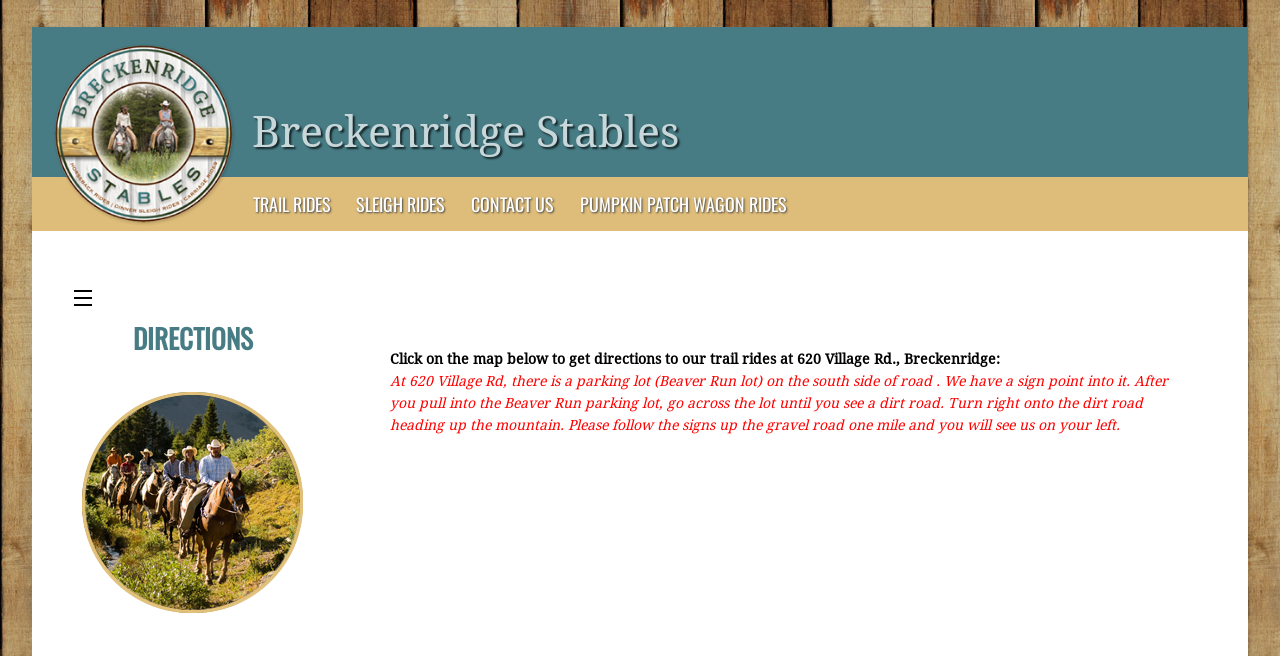Kindly respond to the following question with a single word or a brief phrase: 
What is the name of the stables?

Breckenridge Stables